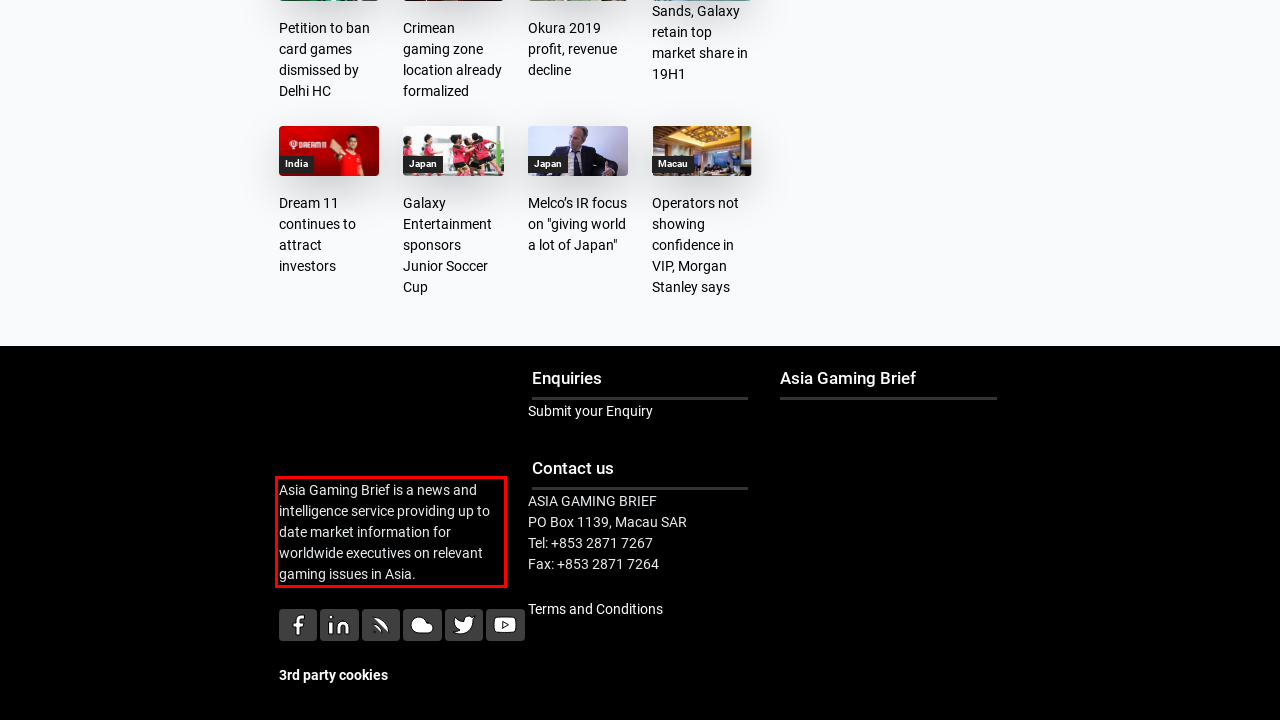With the given screenshot of a webpage, locate the red rectangle bounding box and extract the text content using OCR.

Asia Gaming Brief is a news and intelligence service providing up to date market information for worldwide executives on relevant gaming issues in Asia.